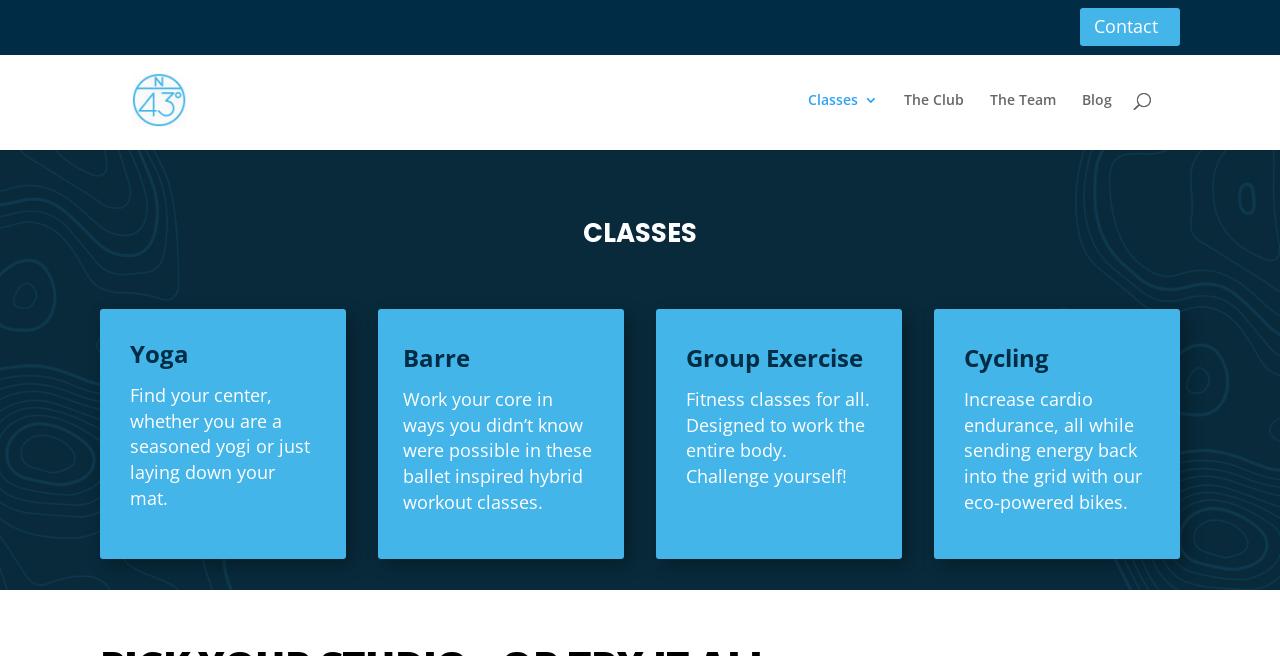What is the focus of the yoga classes?
Based on the screenshot, give a detailed explanation to answer the question.

According to the webpage, the focus of the yoga classes is to 'find your center, whether you are a seasoned yogi or just laying down your mat', which suggests that the classes are designed to help individuals find their inner balance and calm.